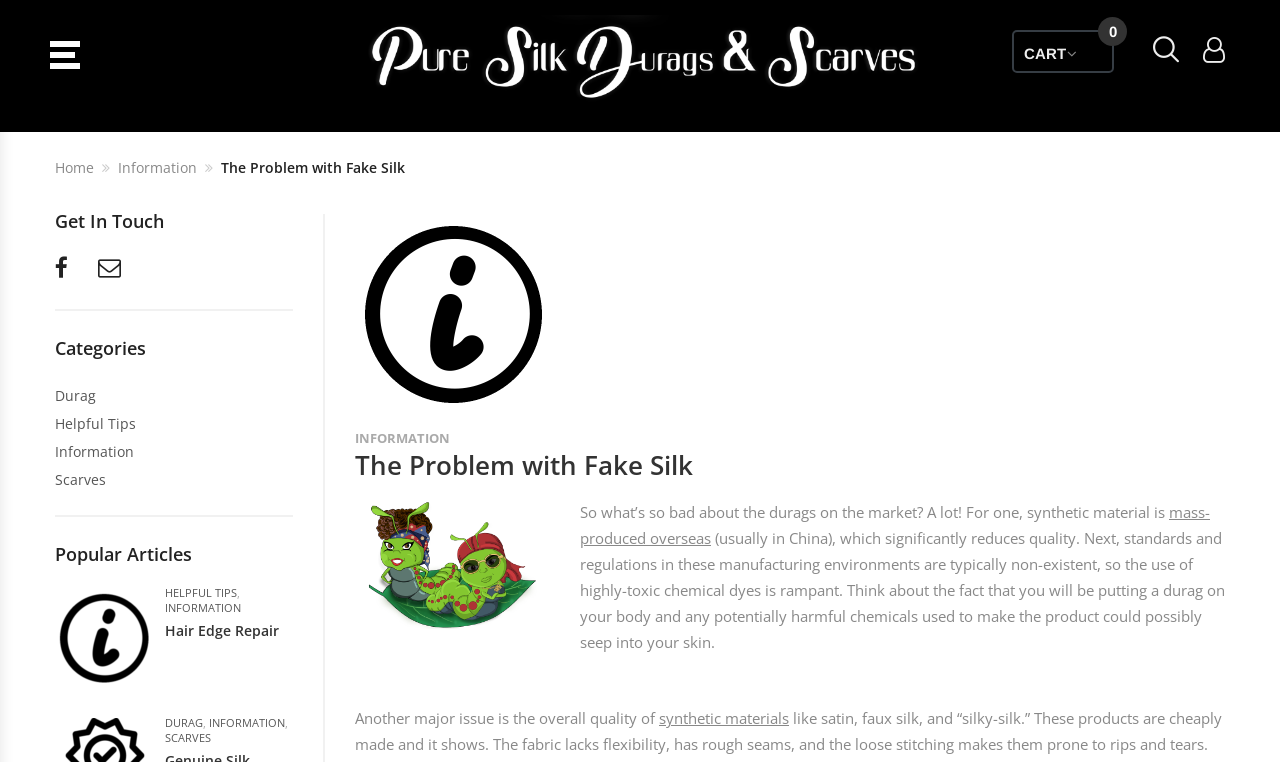Determine the bounding box coordinates for the HTML element mentioned in the following description: "Hair Edge Repair". The coordinates should be a list of four floats ranging from 0 to 1, represented as [left, top, right, bottom].

[0.129, 0.815, 0.218, 0.84]